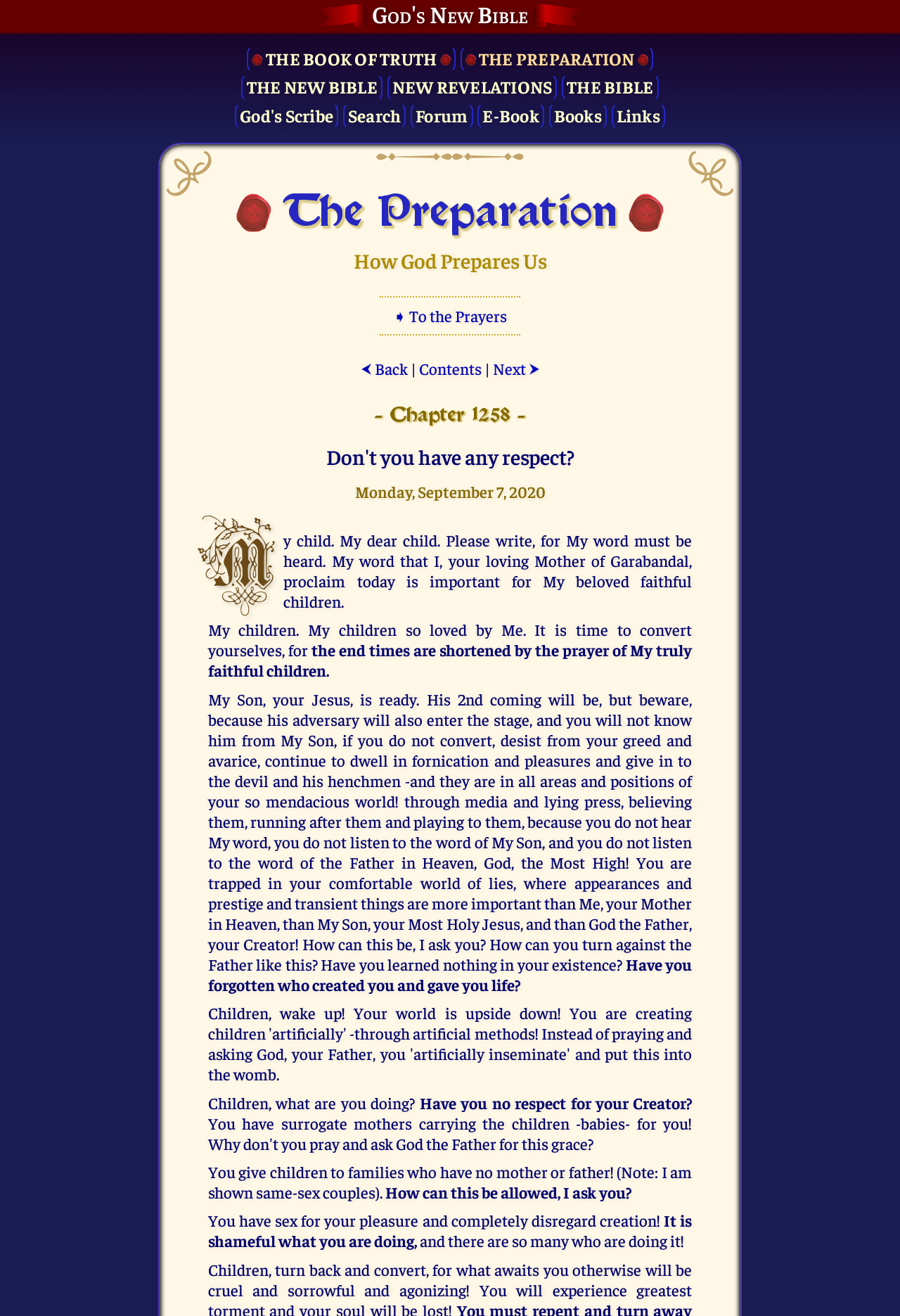What is the title of the chapter on this webpage?
Using the information from the image, provide a comprehensive answer to the question.

I found the answer by looking at the heading '- Chapter 1258 -' followed by the title 'Don't you have any respect?' which suggests that this is the title of the chapter on this webpage.